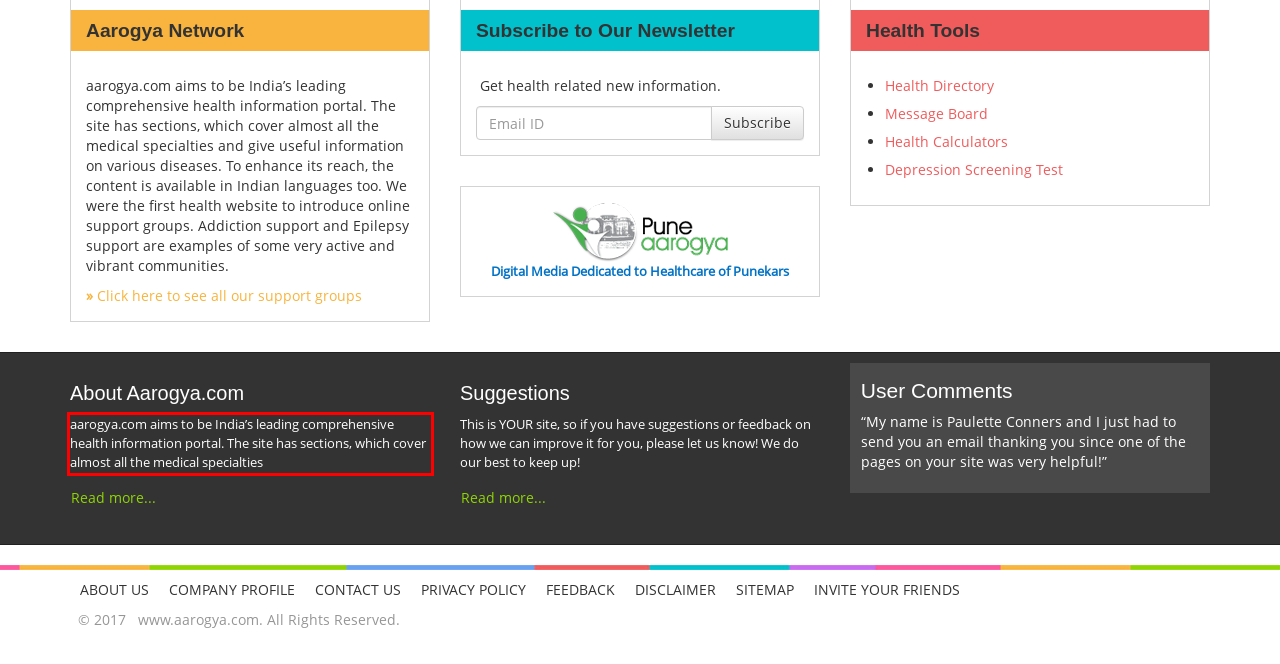Using the provided screenshot, read and generate the text content within the red-bordered area.

aarogya.com aims to be India’s leading comprehensive health information portal. The site has sections, which cover almost all the medical specialties